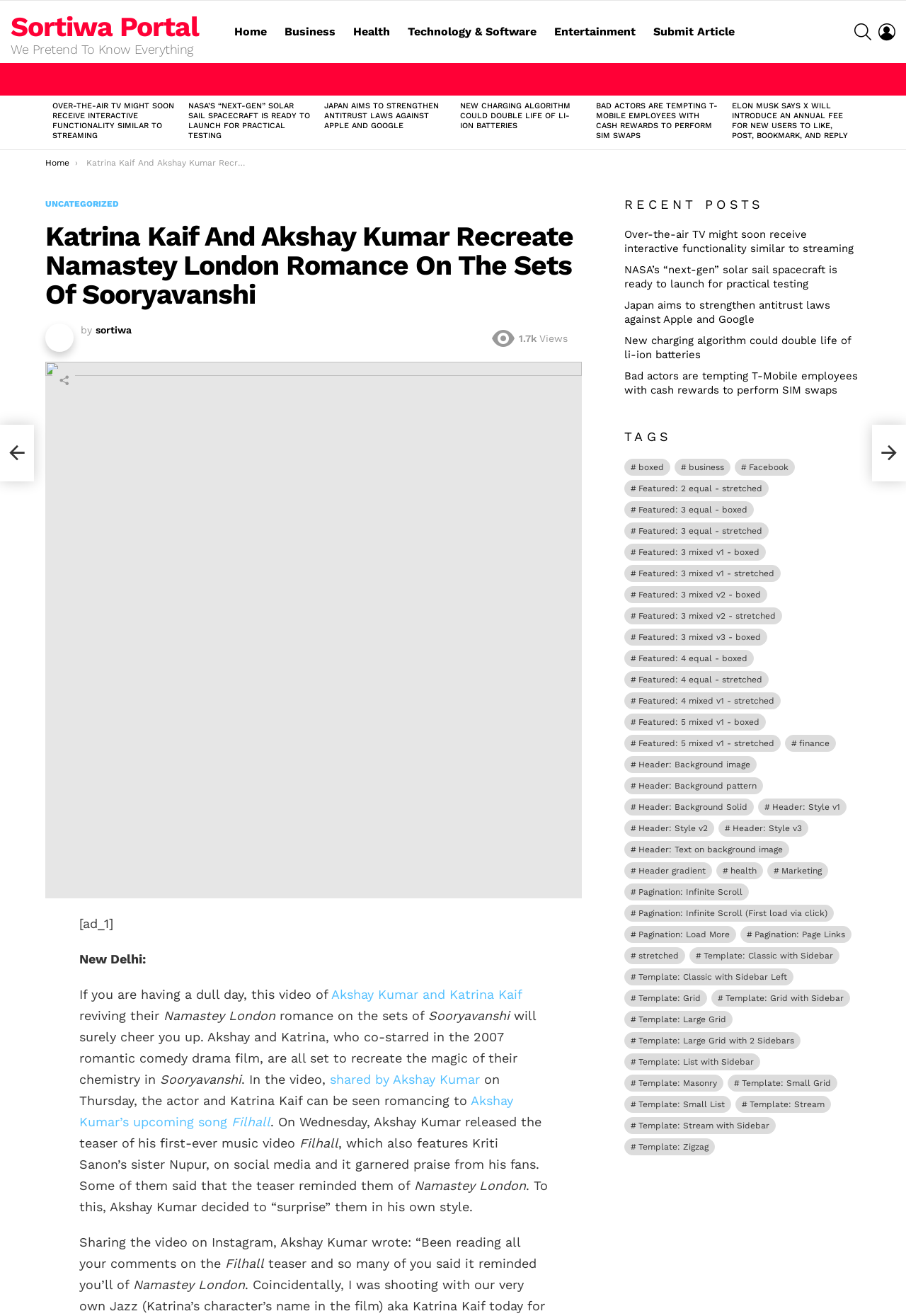Determine the bounding box coordinates of the region that needs to be clicked to achieve the task: "Go to the next page".

[0.934, 0.073, 0.95, 0.114]